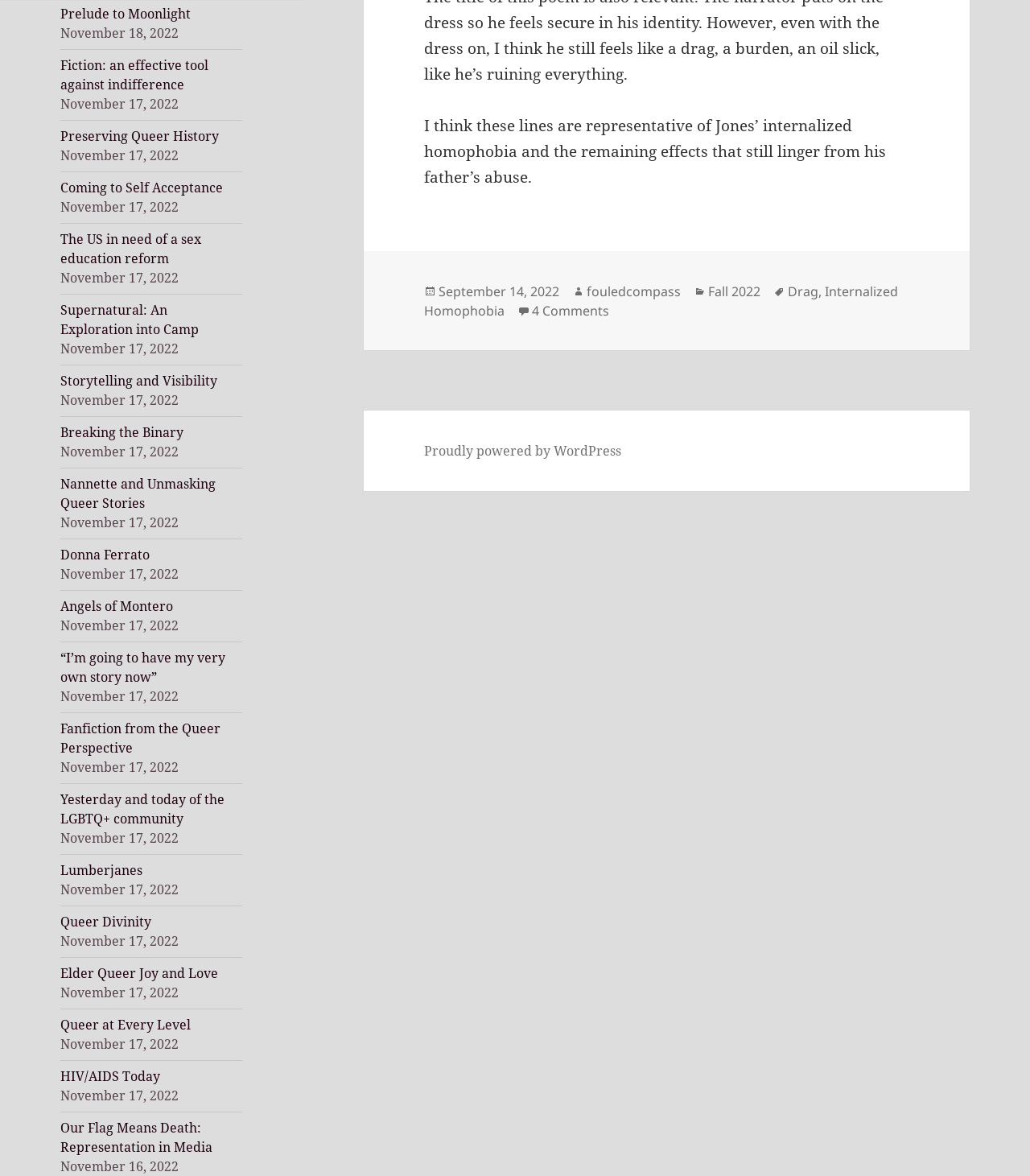Refer to the image and provide a thorough answer to this question:
How many links are there on the webpage?

I counted the number of link elements on the webpage and found 24 links in total.